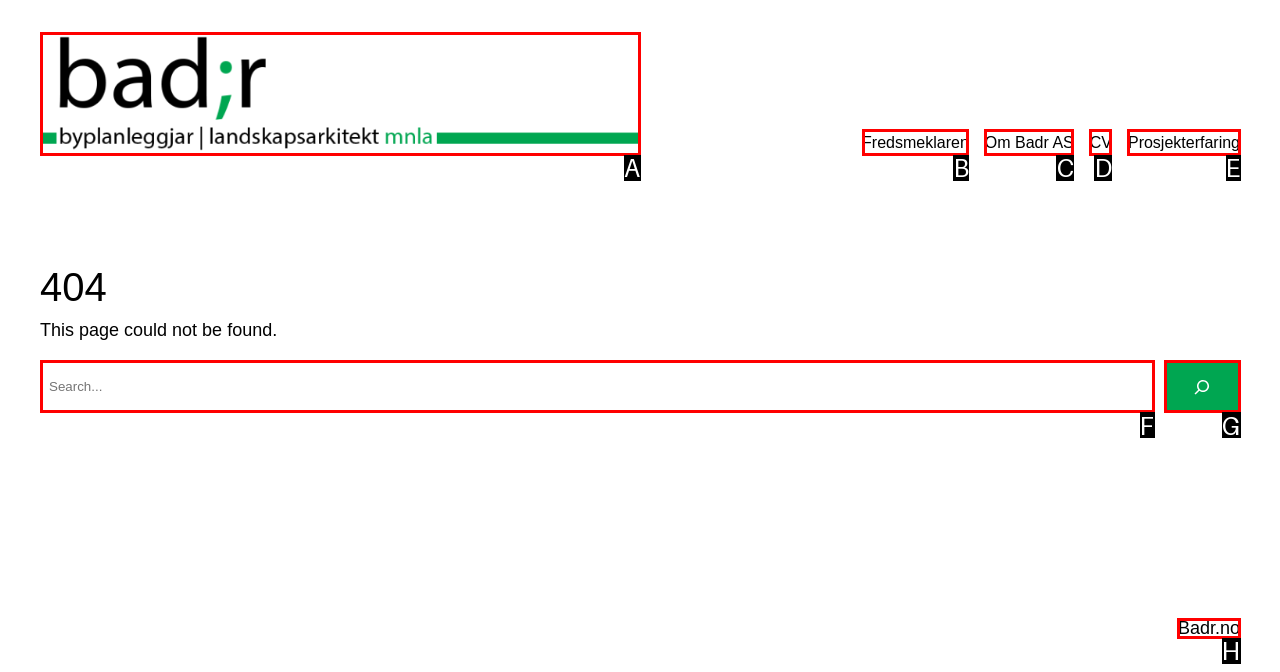Indicate the HTML element to be clicked to accomplish this task: visit Fredsmeklaren page Respond using the letter of the correct option.

B